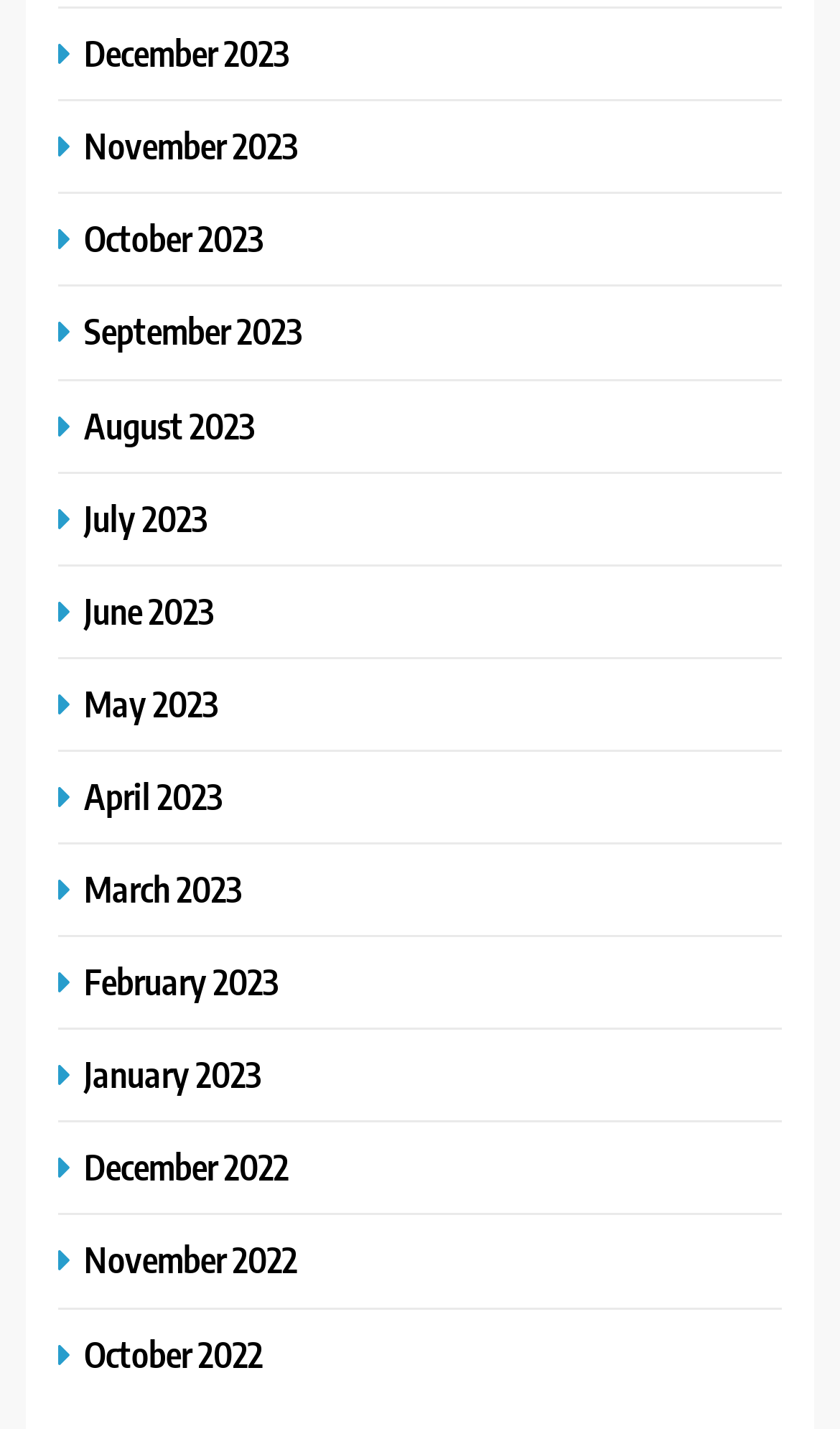Locate the bounding box coordinates of the clickable element to fulfill the following instruction: "View December 2023". Provide the coordinates as four float numbers between 0 and 1 in the format [left, top, right, bottom].

[0.069, 0.021, 0.356, 0.053]